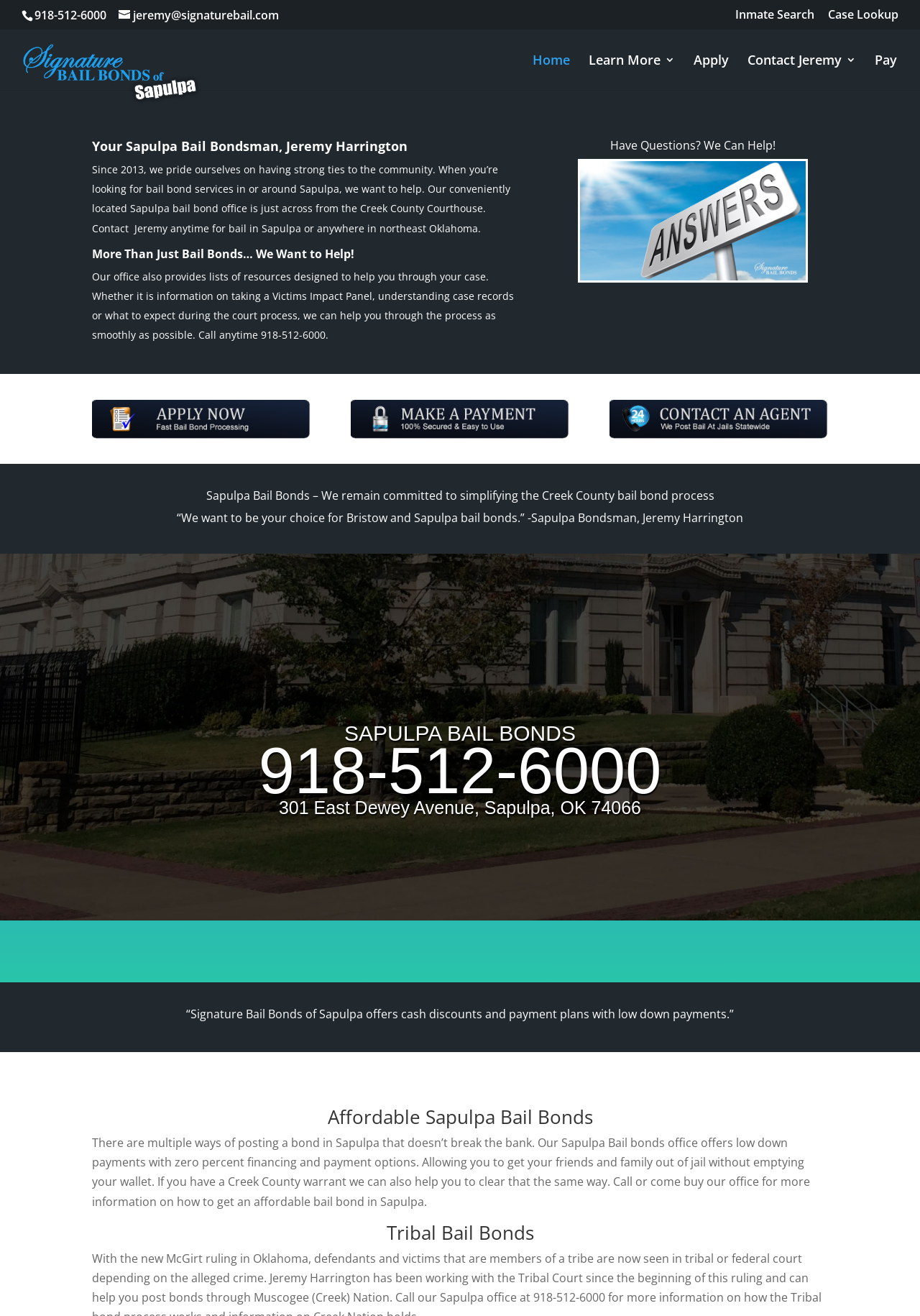Identify the headline of the webpage and generate its text content.

Your Sapulpa Bail Bondsman, Jeremy Harrington